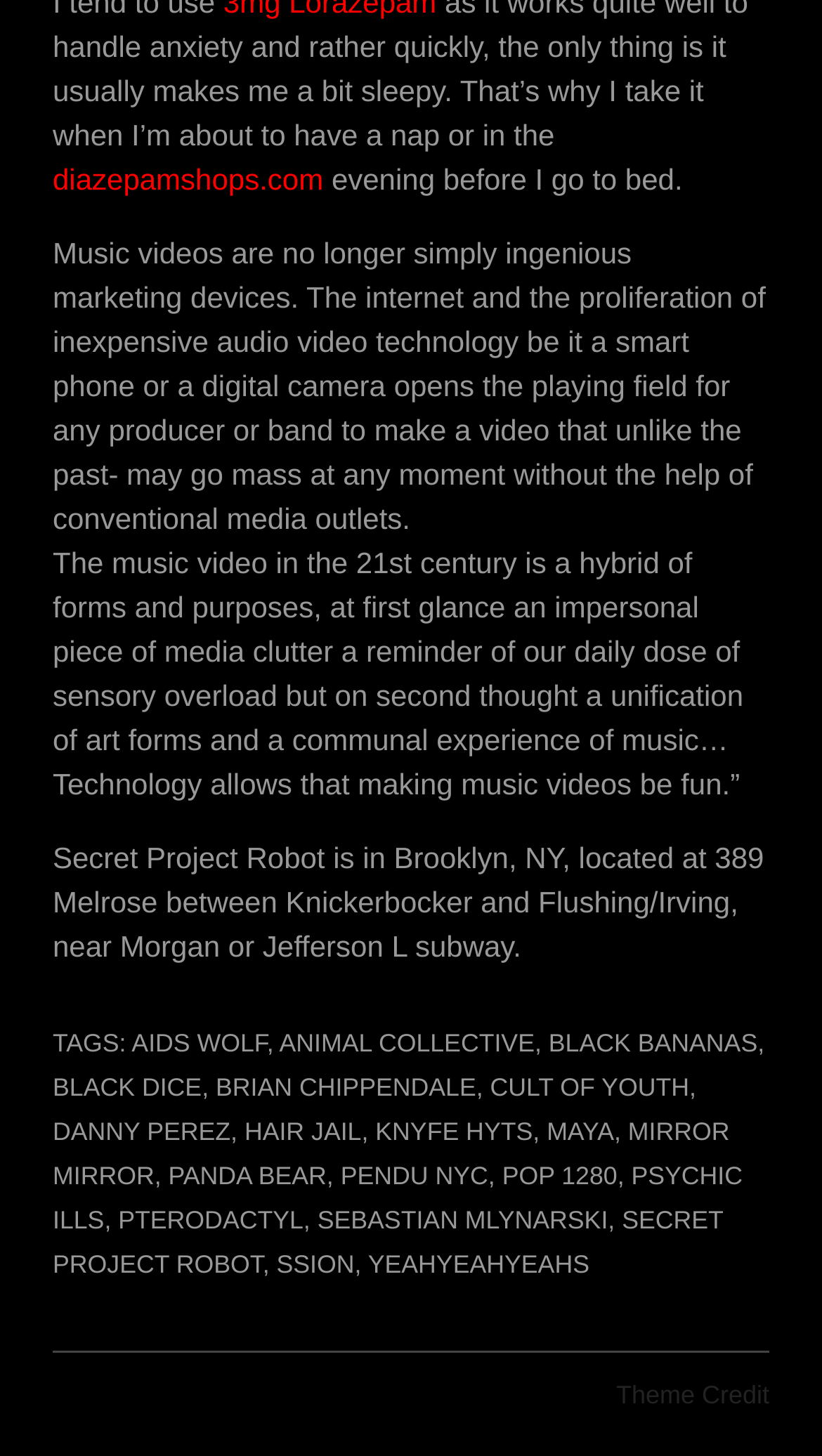Find the bounding box coordinates for the element described here: "YeahYeahYeahs".

[0.448, 0.859, 0.717, 0.879]